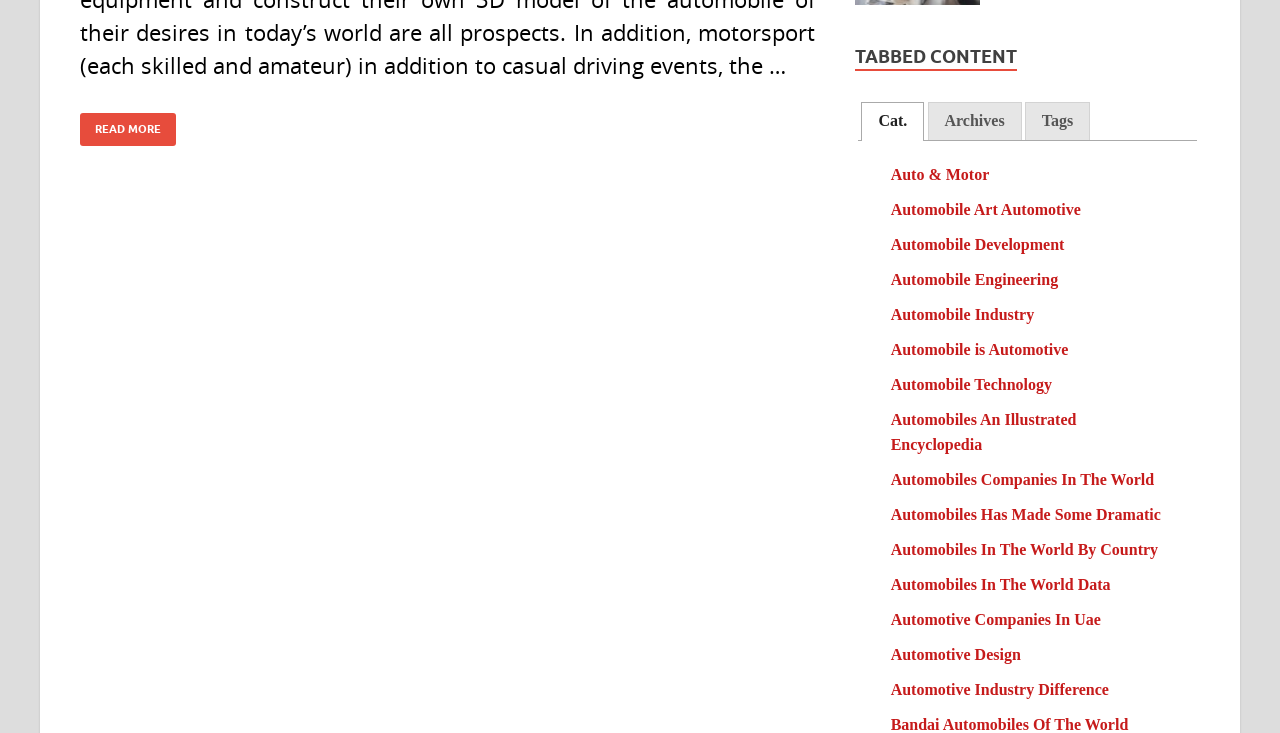Find the bounding box coordinates of the clickable region needed to perform the following instruction: "Learn about Automotive Design". The coordinates should be provided as four float numbers between 0 and 1, i.e., [left, top, right, bottom].

[0.696, 0.881, 0.798, 0.904]